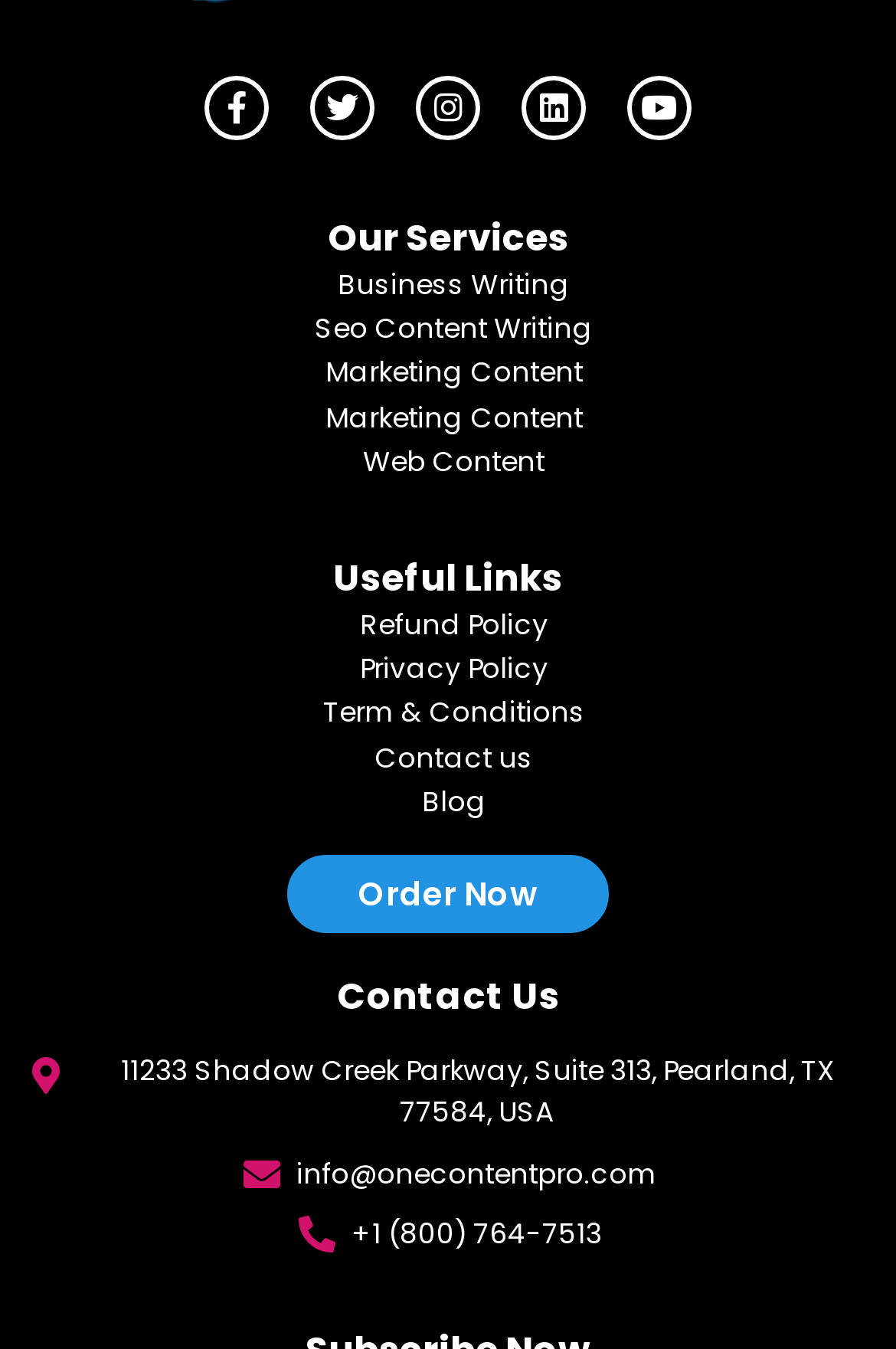Determine the bounding box coordinates of the element that should be clicked to execute the following command: "View business writing services".

[0.338, 0.199, 0.662, 0.223]